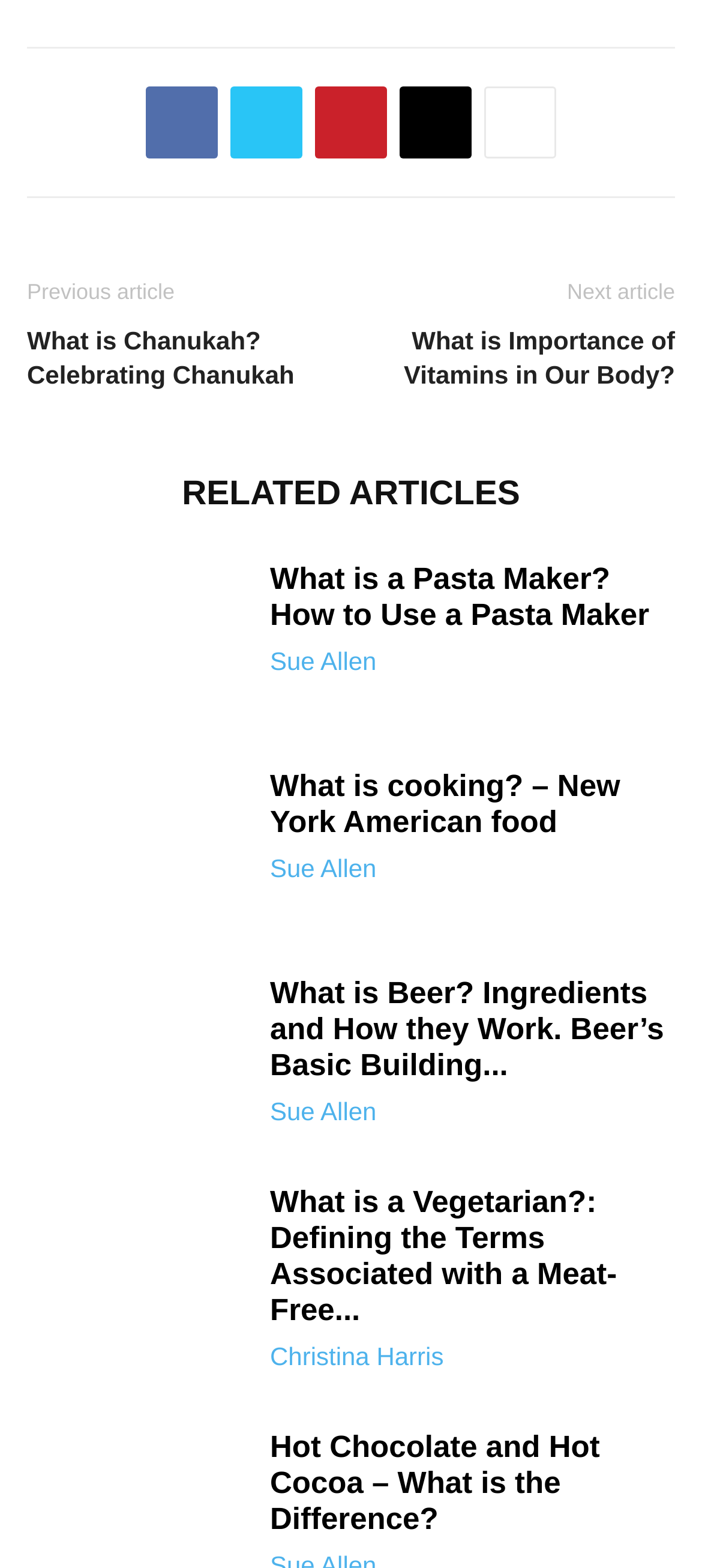Show me the bounding box coordinates of the clickable region to achieve the task as per the instruction: "Explore 'Wonder in Austin’s Backyard'".

None